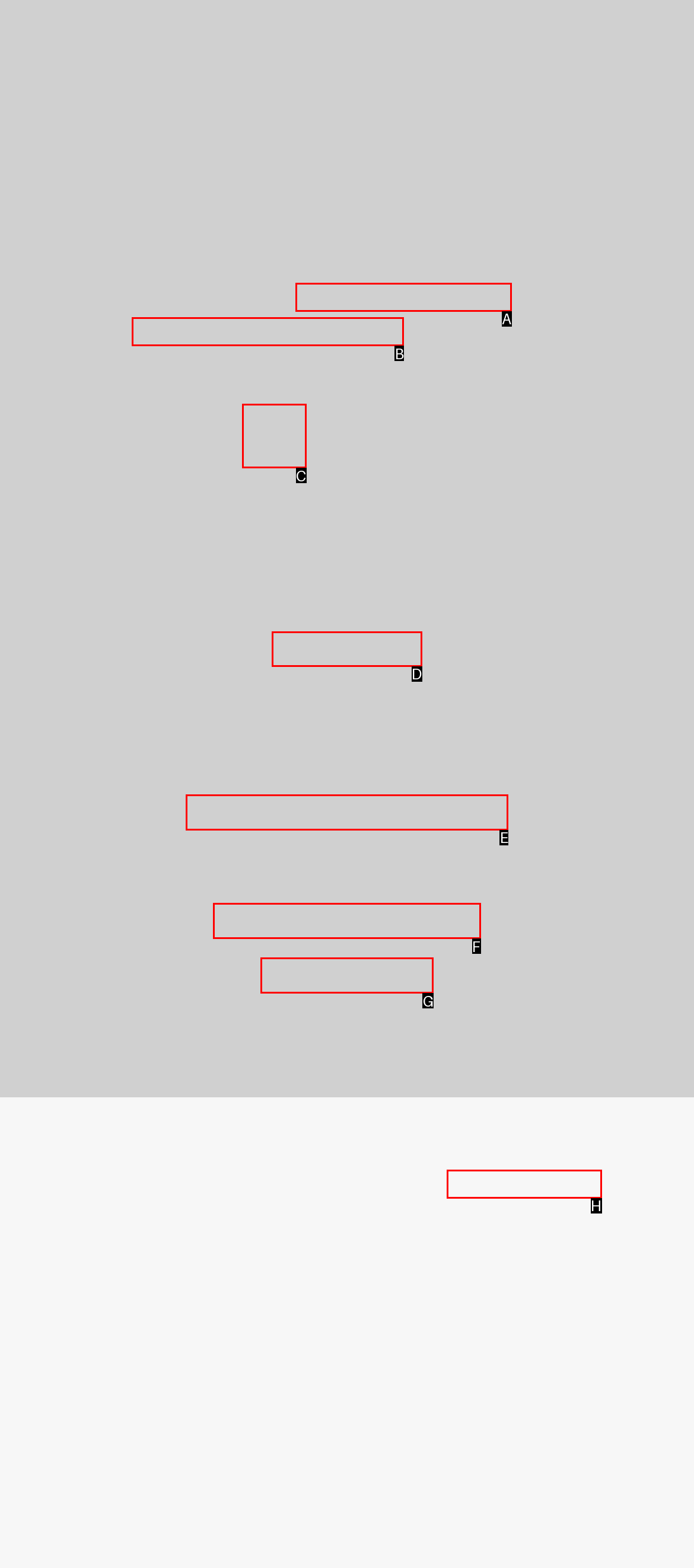Select the letter of the UI element you need to click to complete this task: Learn about OpenPDM.

D